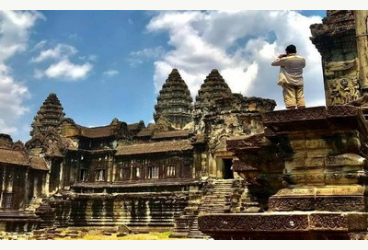What is the color of the sky in the background?
Refer to the screenshot and answer in one word or phrase.

Vibrant blue